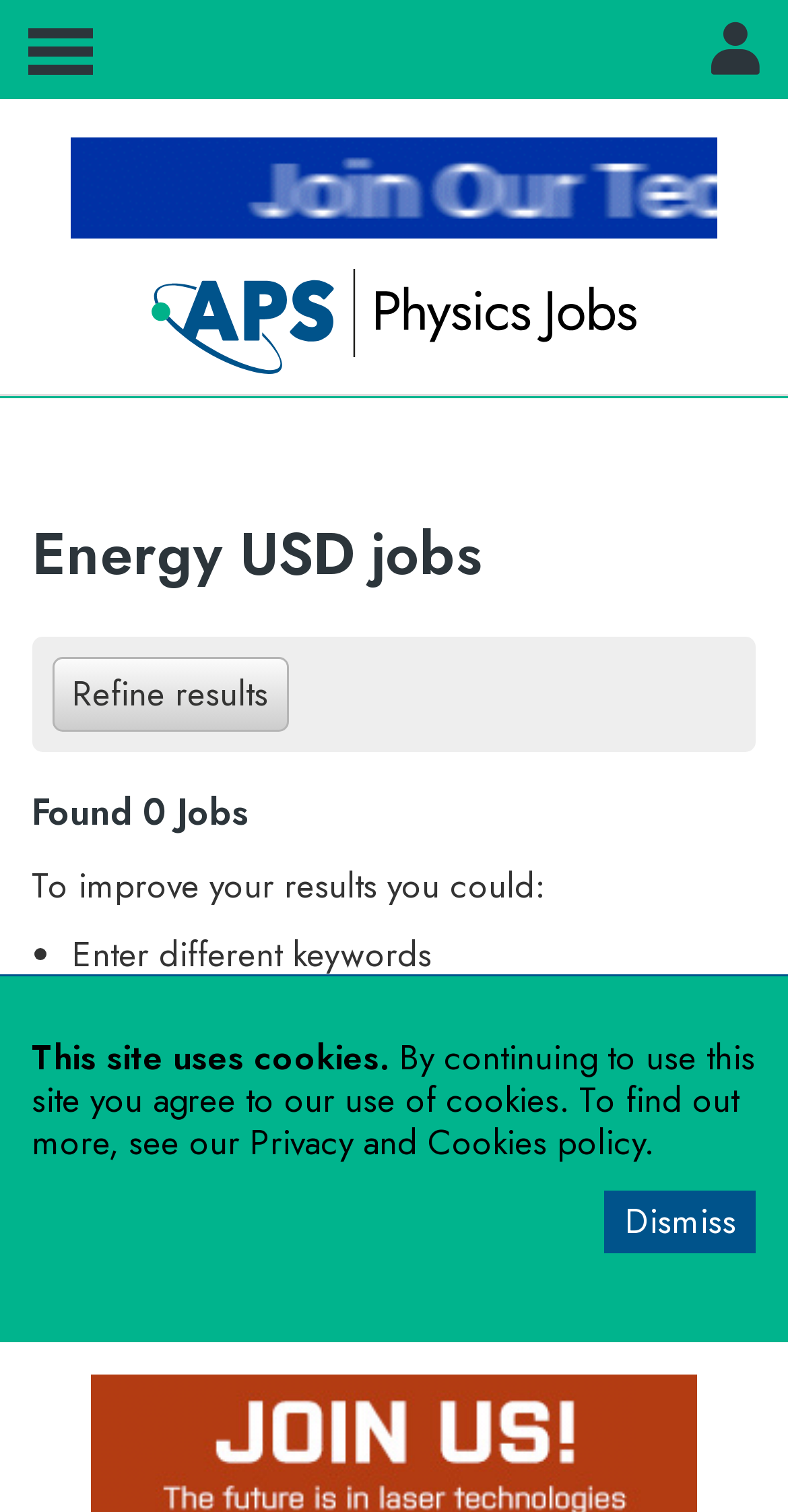Find the bounding box coordinates for the element that must be clicked to complete the instruction: "Create a job alert". The coordinates should be four float numbers between 0 and 1, indicated as [left, top, right, bottom].

[0.066, 0.812, 0.934, 0.87]